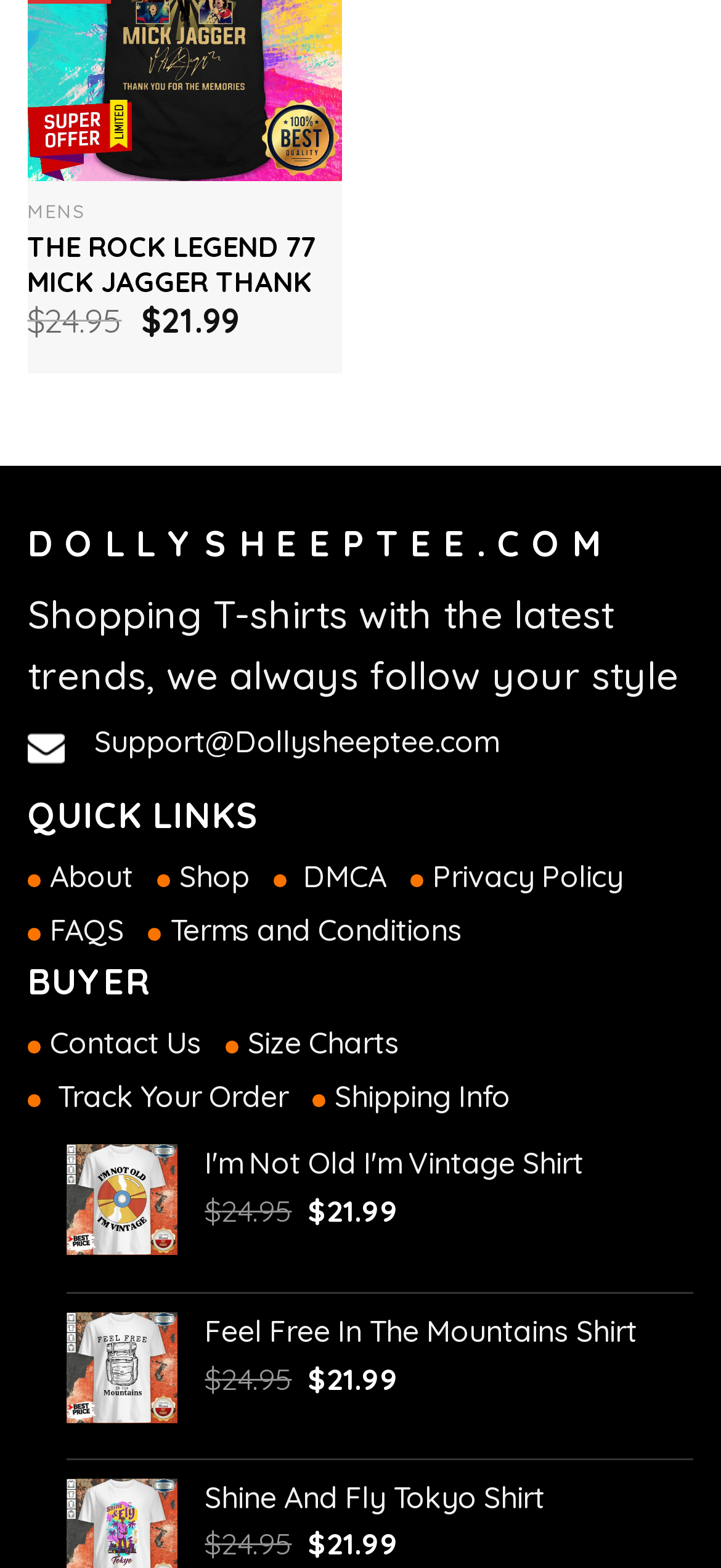Find the UI element described as: "Shine And Fly Tokyo Shirt" and predict its bounding box coordinates. Ensure the coordinates are four float numbers between 0 and 1, [left, top, right, bottom].

[0.284, 0.943, 0.962, 0.967]